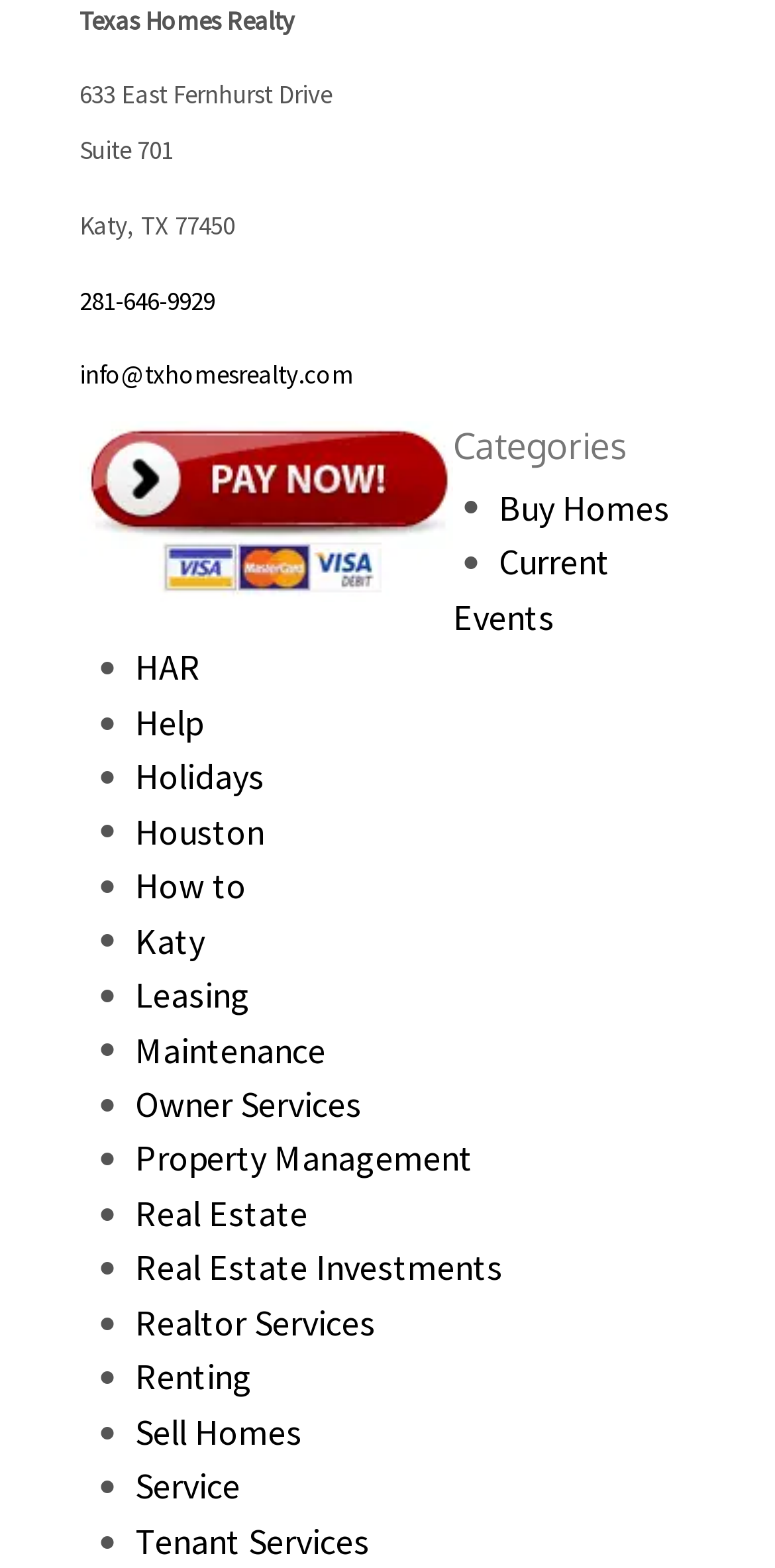Locate the bounding box coordinates of the element that needs to be clicked to carry out the instruction: "Click the 'Pay rent online' button". The coordinates should be given as four float numbers ranging from 0 to 1, i.e., [left, top, right, bottom].

[0.103, 0.269, 0.585, 0.384]